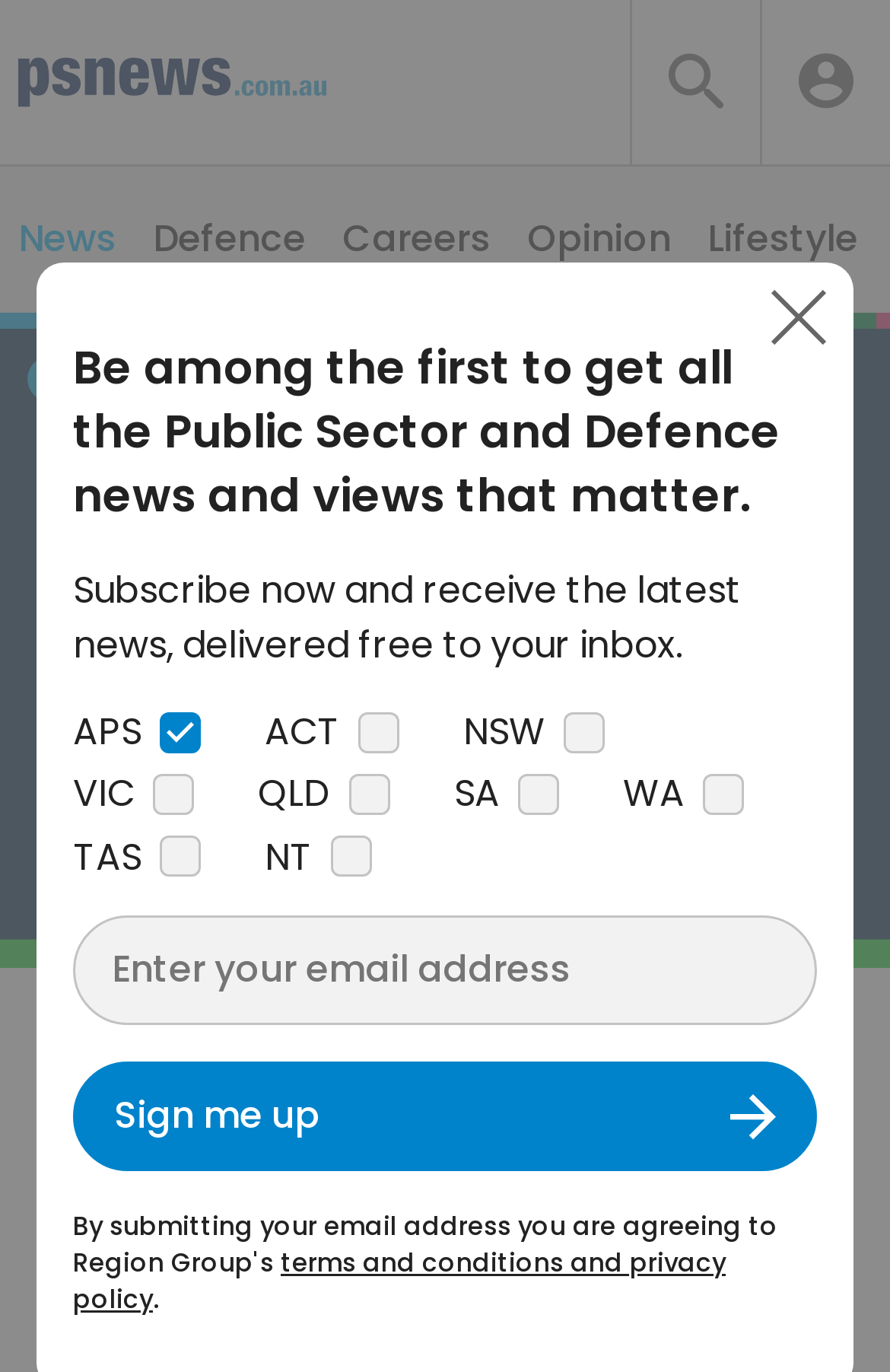Identify the bounding box coordinates of the HTML element based on this description: "name="s" placeholder="search"".

[0.854, 0.014, 0.936, 0.106]